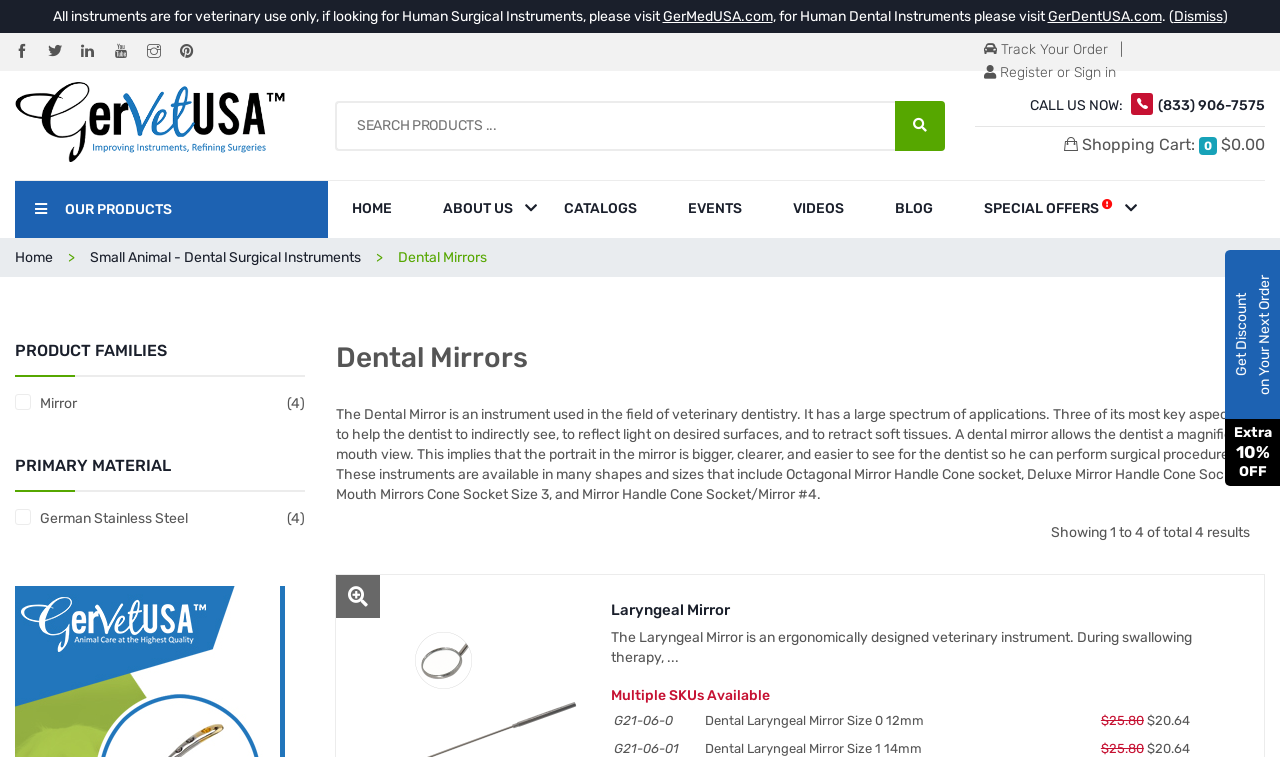Please determine the bounding box coordinates of the area that needs to be clicked to complete this task: 'Visit Facebook page'. The coordinates must be four float numbers between 0 and 1, formatted as [left, top, right, bottom].

[0.012, 0.054, 0.035, 0.084]